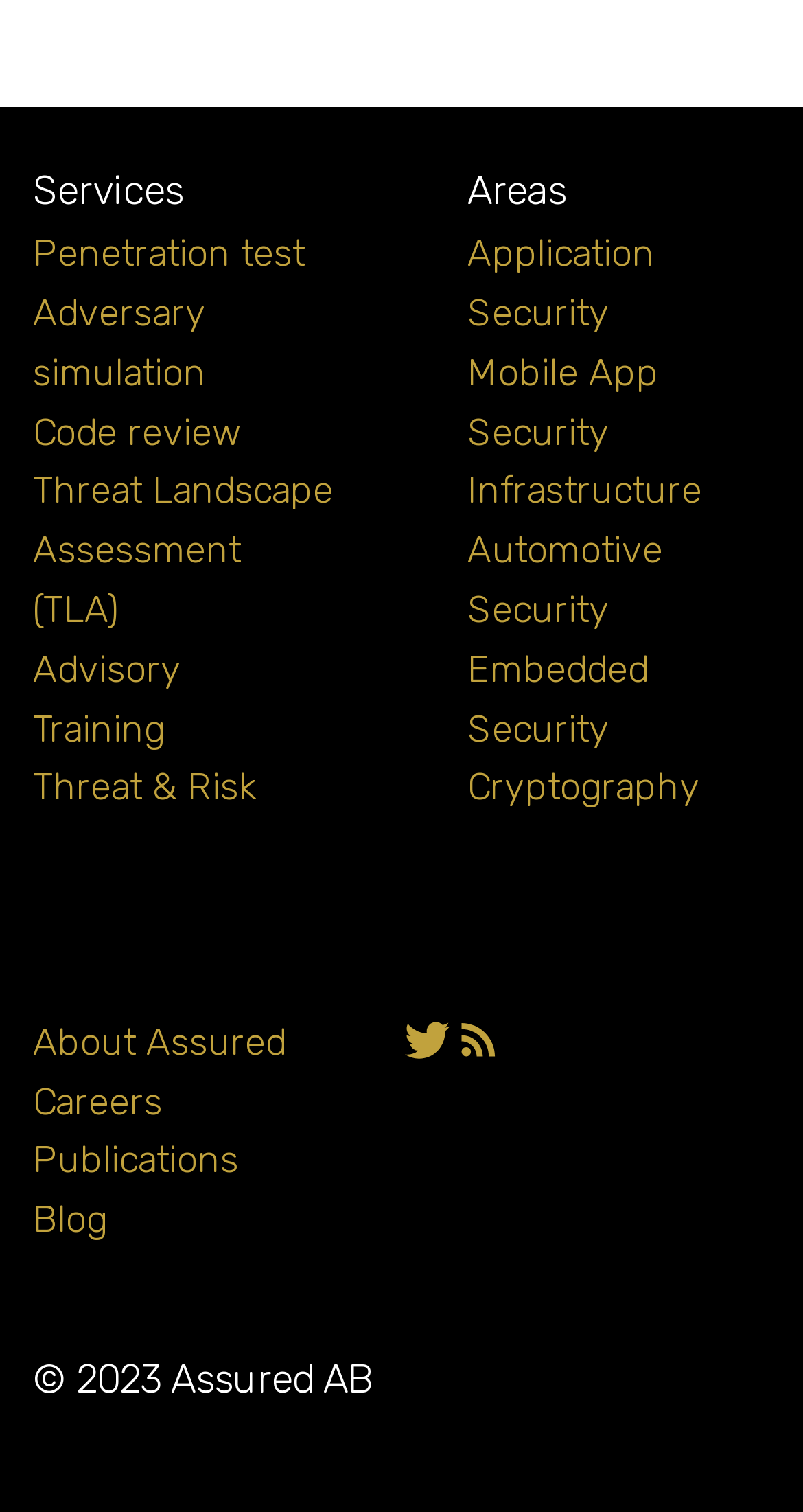What is the last link in the footer?
Using the visual information from the image, give a one-word or short-phrase answer.

Blog